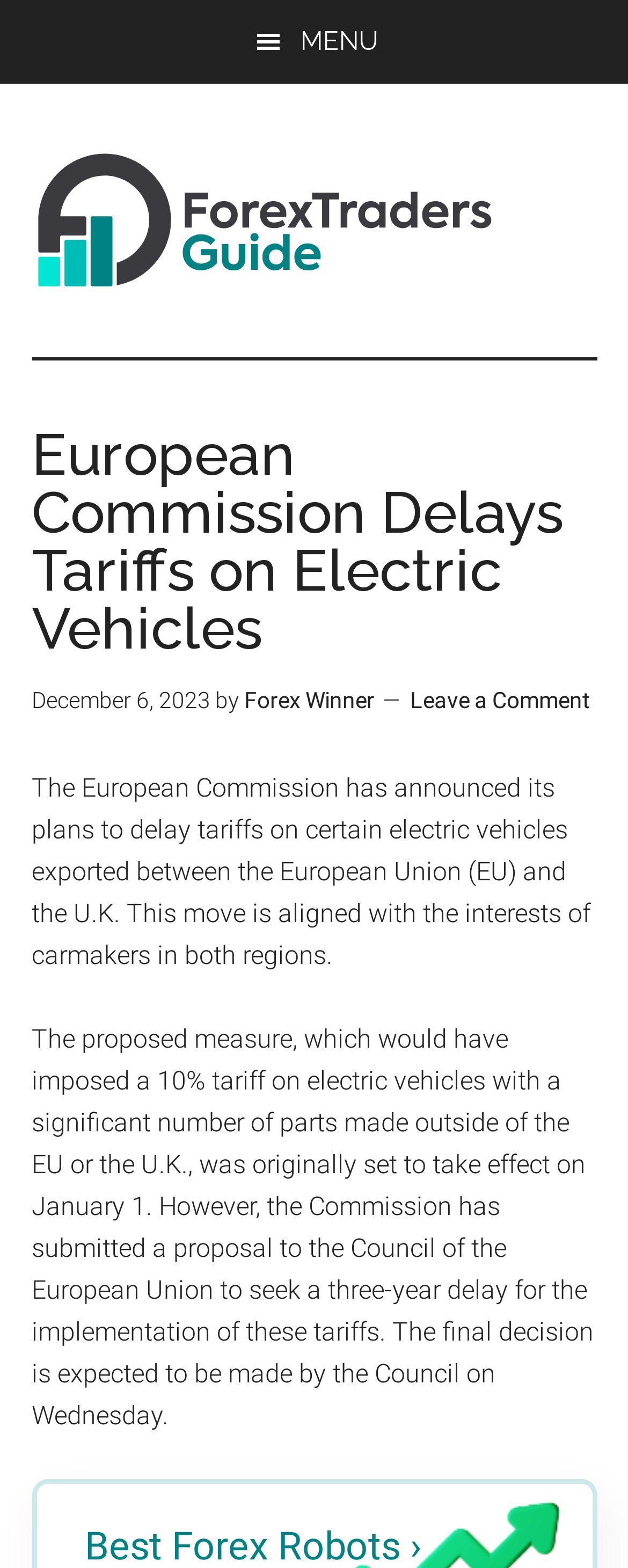Using the details from the image, please elaborate on the following question: Who wrote the article?

The author of the article is mentioned as 'Forex Winner' in the byline of the article, which is located below the title of the article.